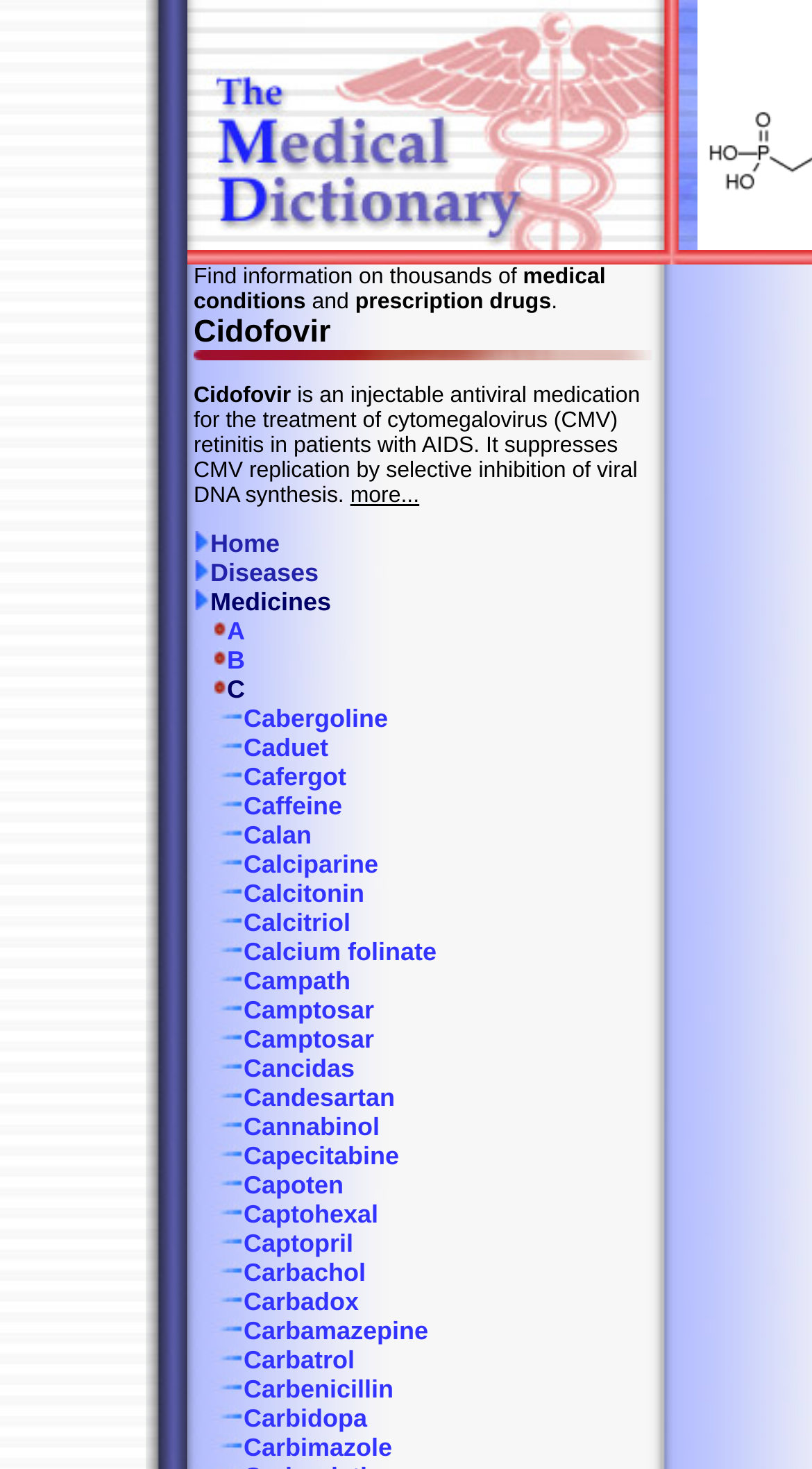Please provide a short answer using a single word or phrase for the question:
How many links are there in the list of medicines?

30